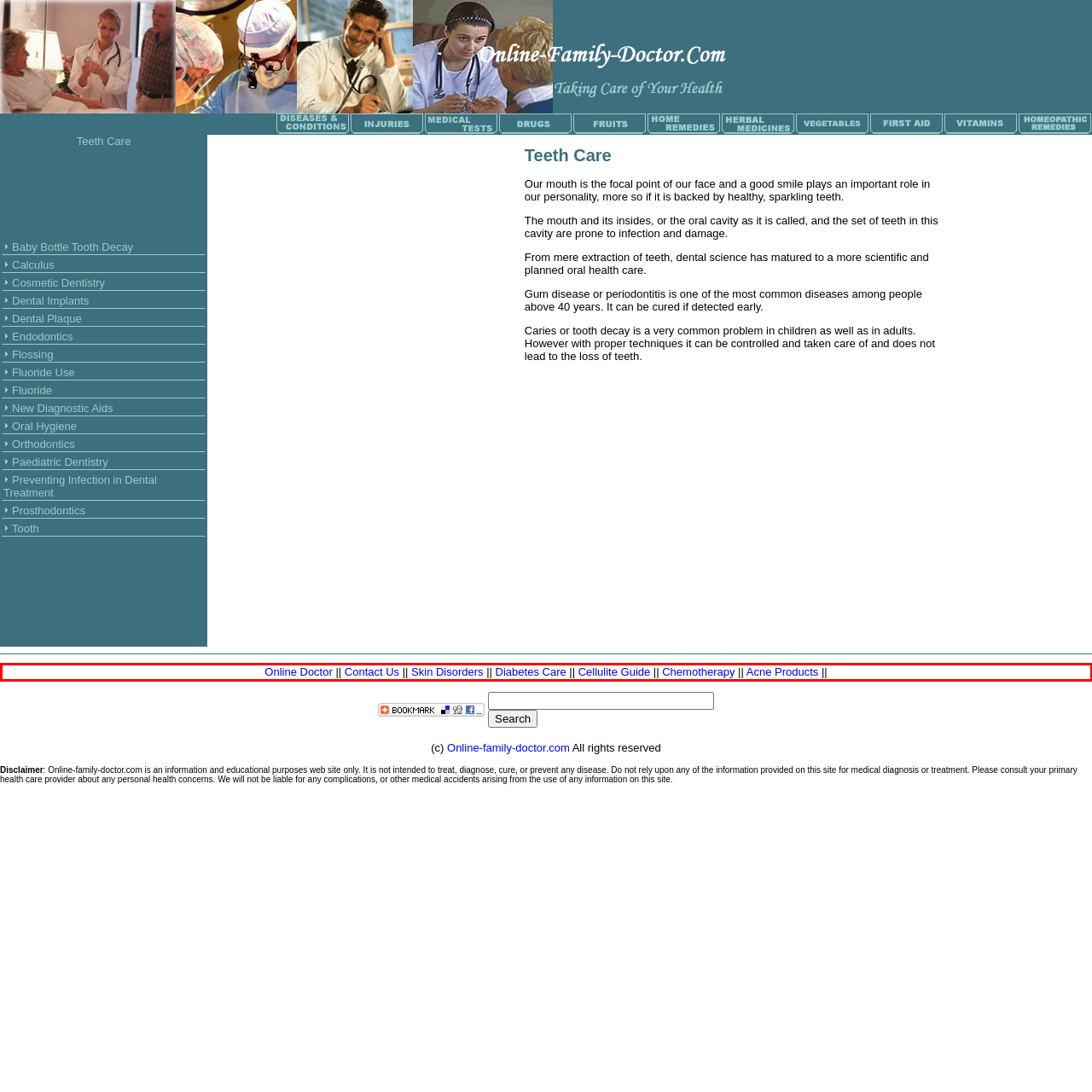Please look at the screenshot provided and find the red bounding box. Extract the text content contained within this bounding box.

Online Doctor || Contact Us || Skin Disorders || Diabetes Care || Cellulite Guide || Chemotherapy || Acne Products ||